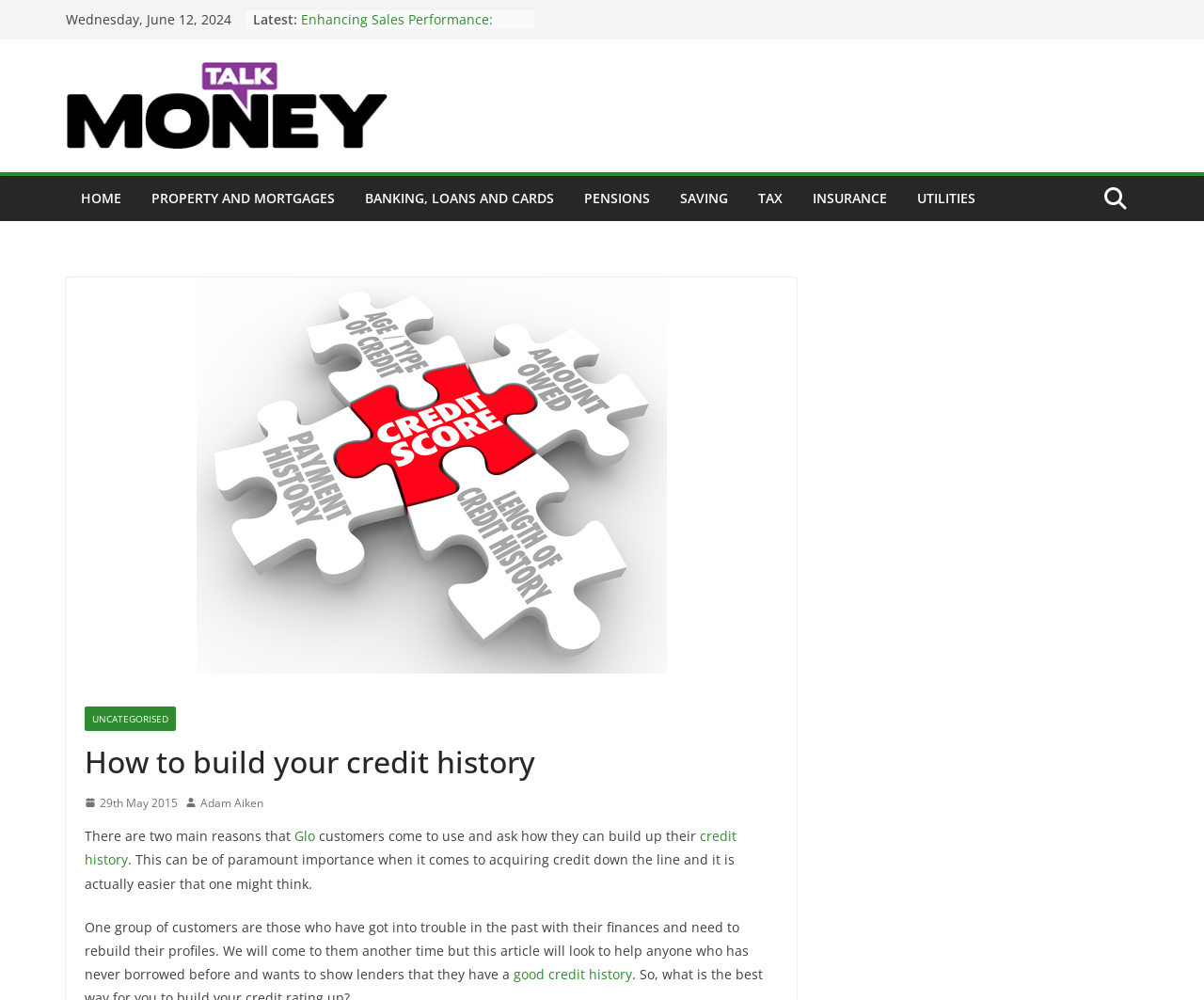What is the name of the logo at the top left of the webpage? Observe the screenshot and provide a one-word or short phrase answer.

Talk Money Logo